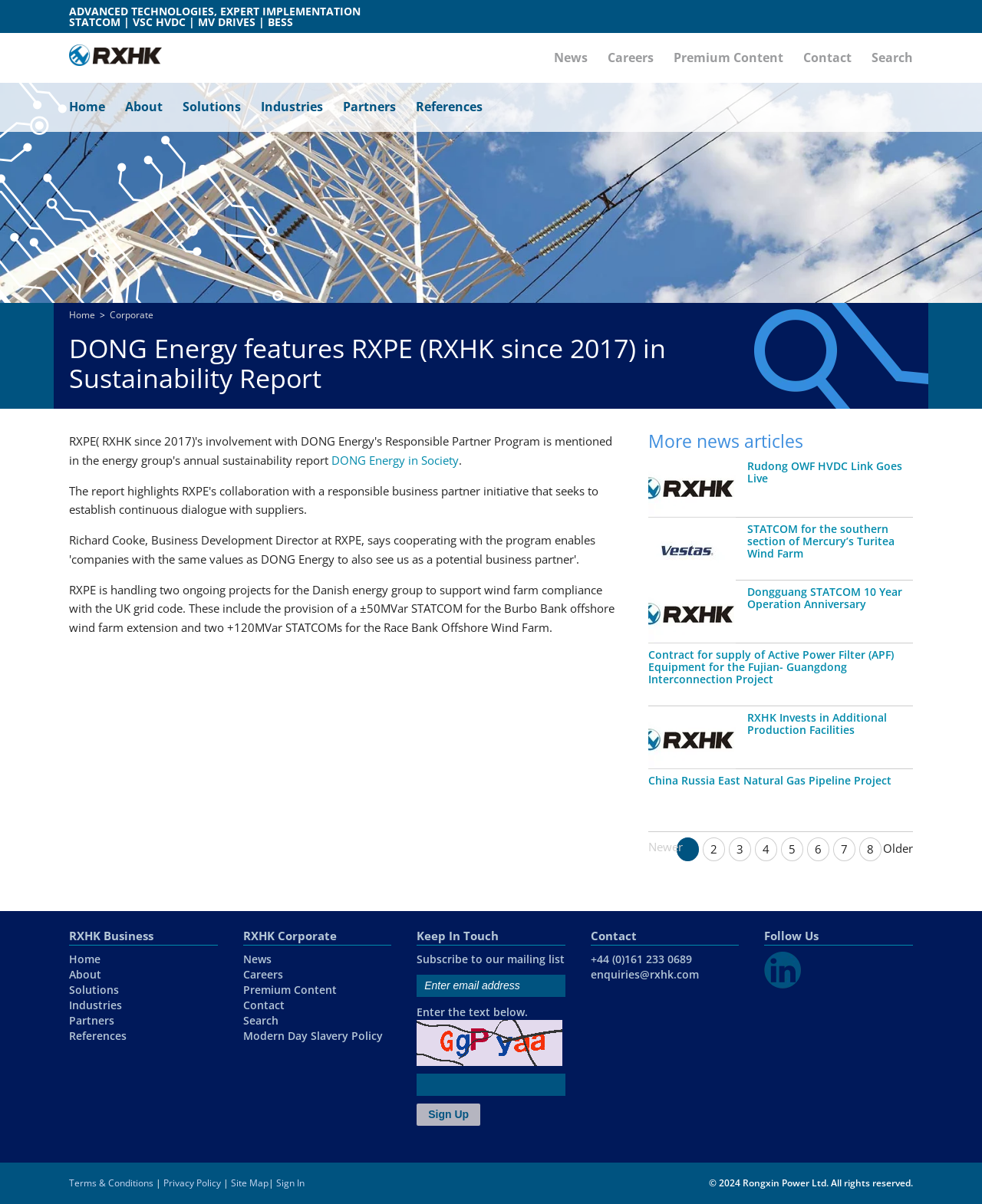What is the company featured in the Sustainability Report?
Examine the webpage screenshot and provide an in-depth answer to the question.

The answer can be found in the heading 'DONG Energy features RXPE (RXHK since 2017) in Sustainability Report' which is located at the top of the webpage.